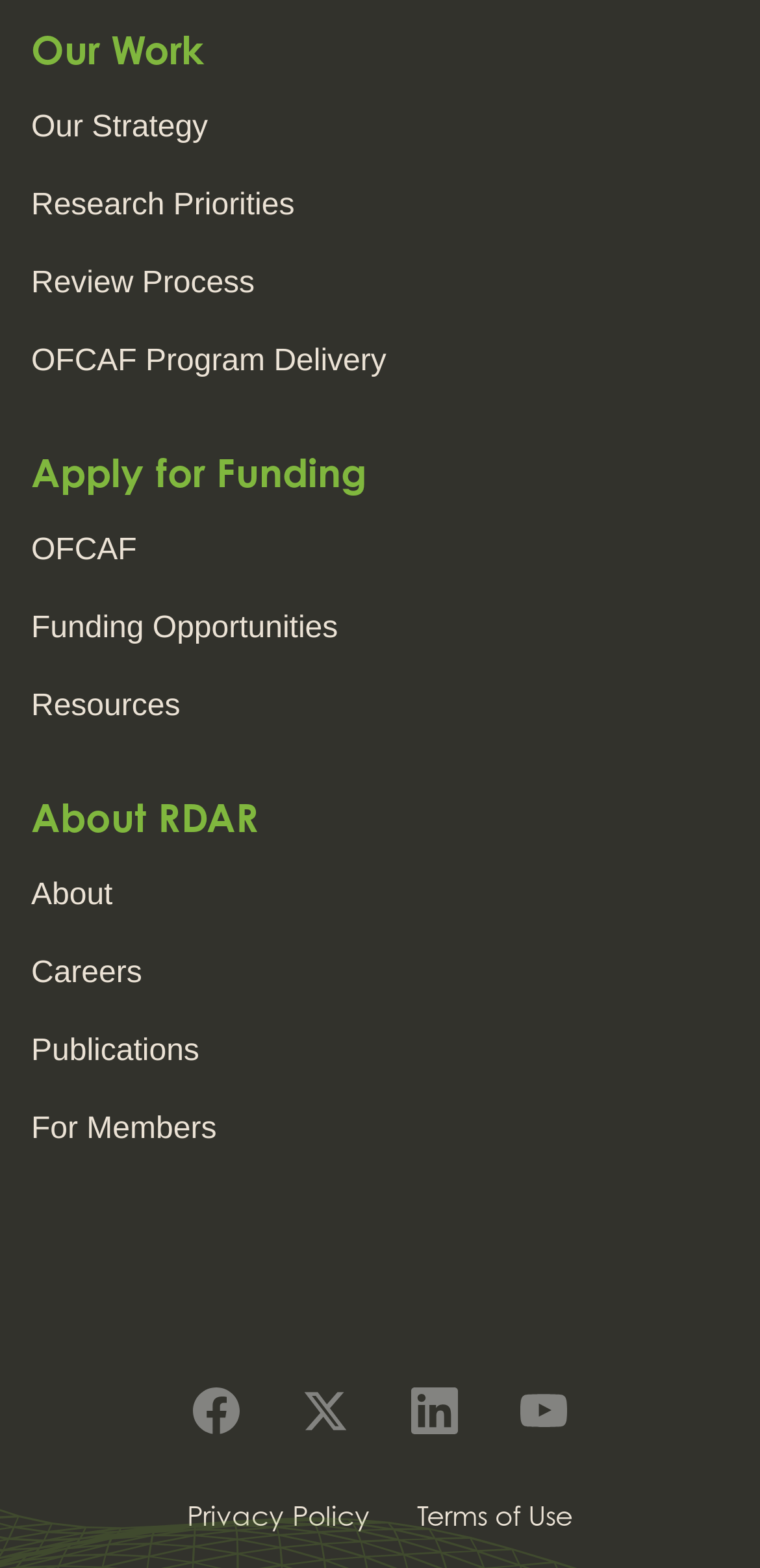Extract the bounding box coordinates of the UI element described by: "OFCAF Program Delivery". The coordinates should include four float numbers ranging from 0 to 1, e.g., [left, top, right, bottom].

[0.041, 0.22, 0.508, 0.241]